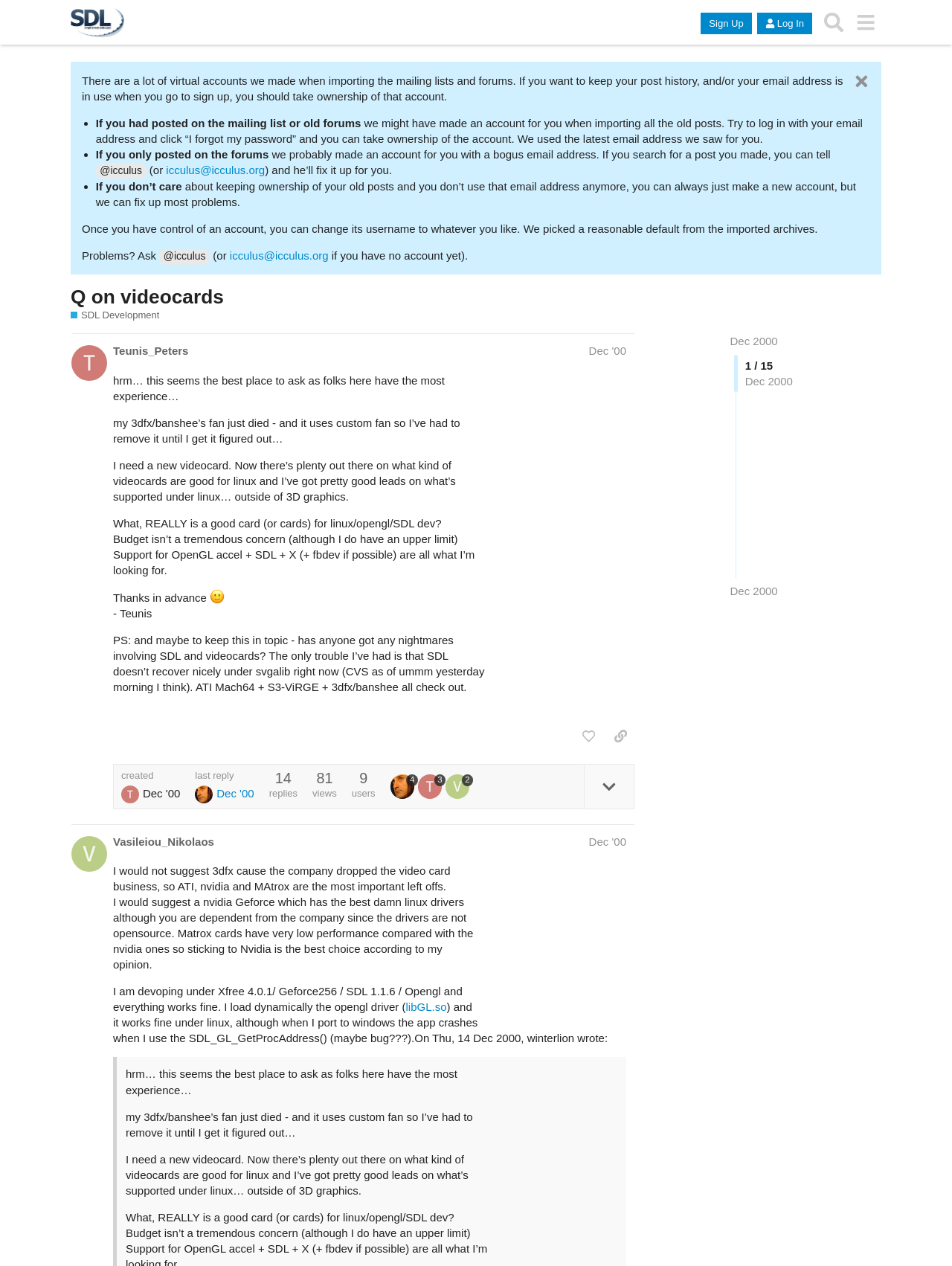Your task is to extract the text of the main heading from the webpage.

Q on videocards